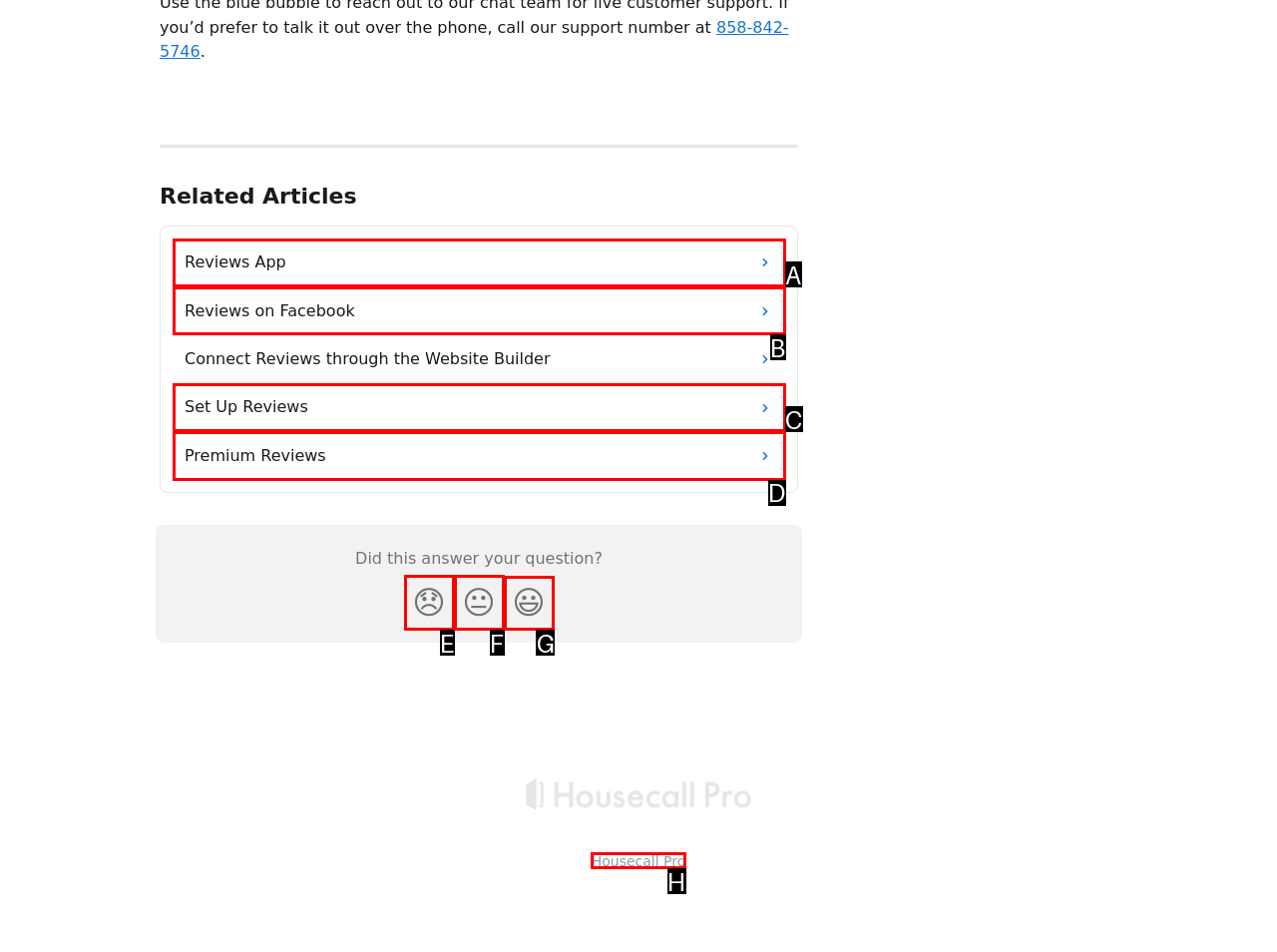Select the letter of the element you need to click to complete this task: Click the 'Smiley Reaction' button
Answer using the letter from the specified choices.

G